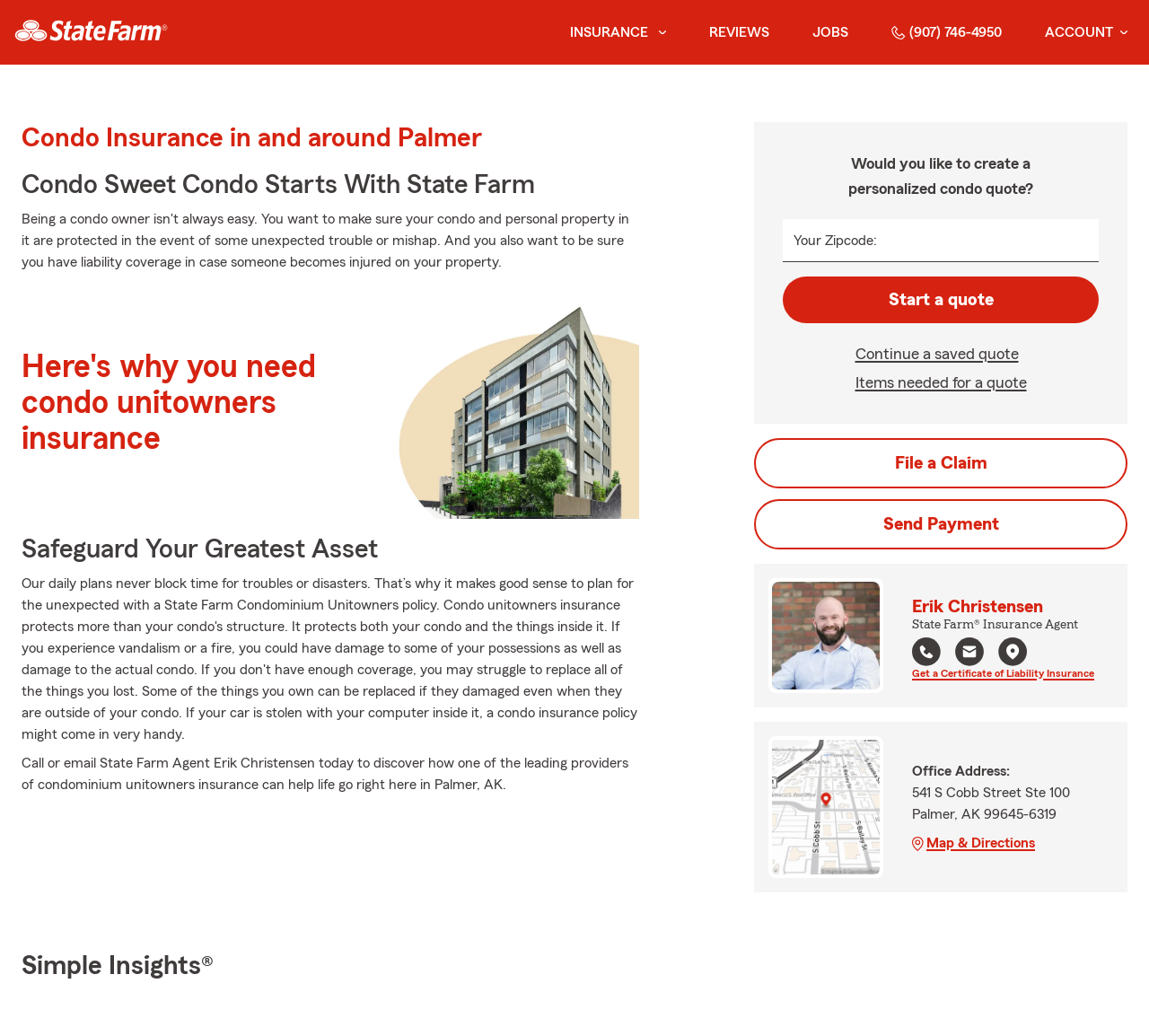Identify the bounding box coordinates of the section to be clicked to complete the task described by the following instruction: "Get a quote". The coordinates should be four float numbers between 0 and 1, formatted as [left, top, right, bottom].

[0.681, 0.267, 0.956, 0.312]